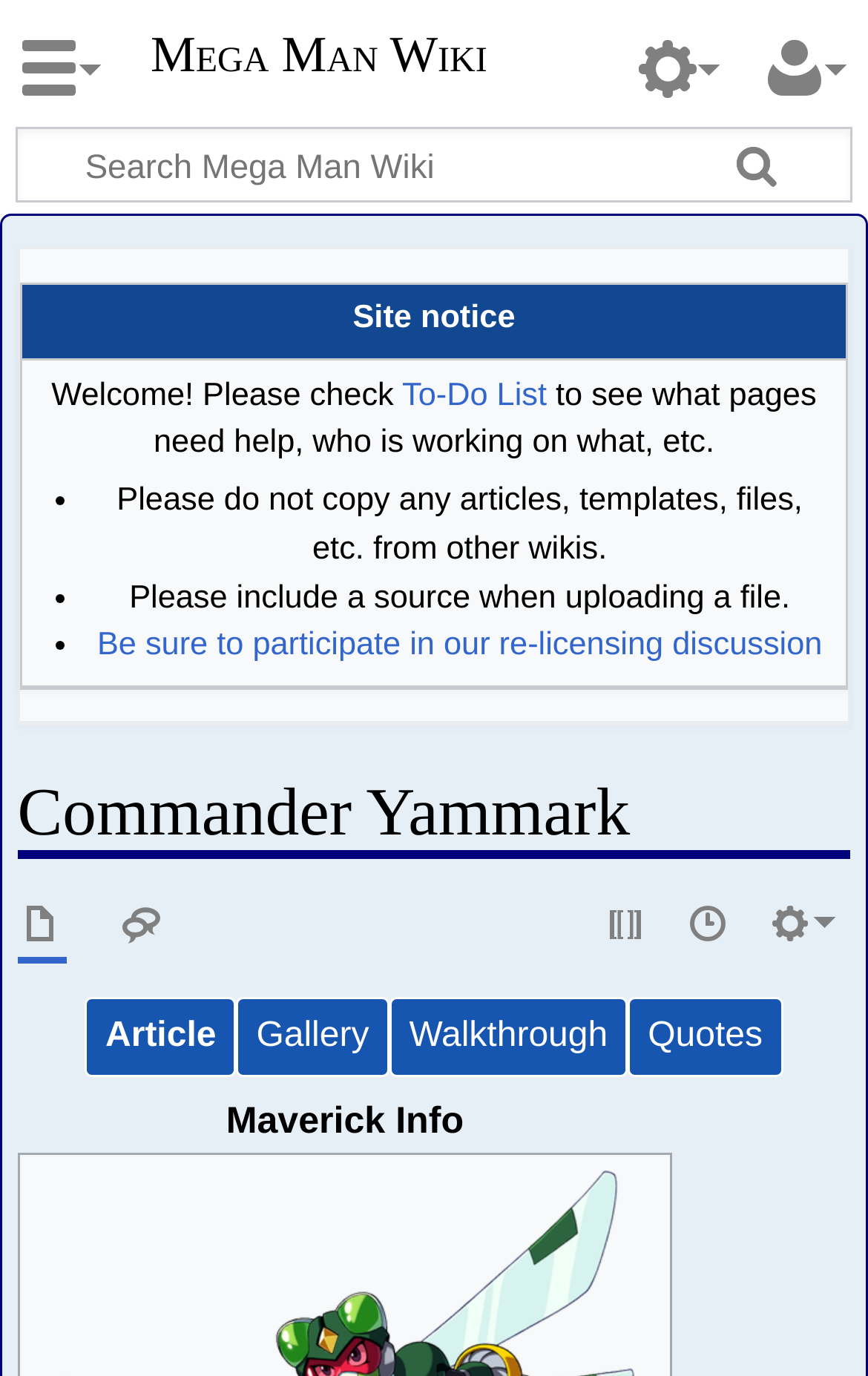Specify the bounding box coordinates of the element's region that should be clicked to achieve the following instruction: "Go to the Mega Man Wiki page". The bounding box coordinates consist of four float numbers between 0 and 1, in the format [left, top, right, bottom].

[0.173, 0.018, 0.62, 0.066]